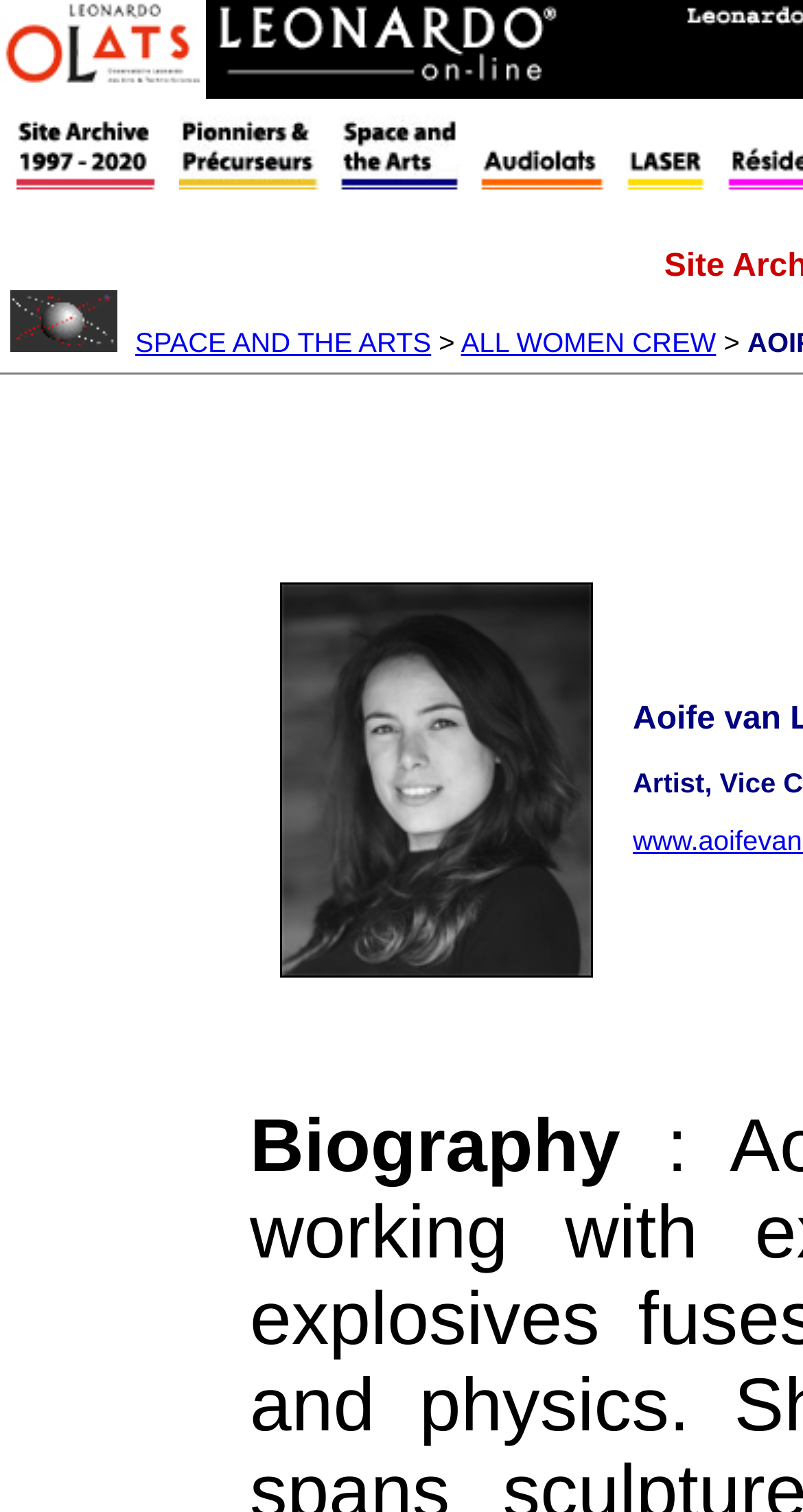How many links are in the top row?
From the image, respond using a single word or phrase.

2